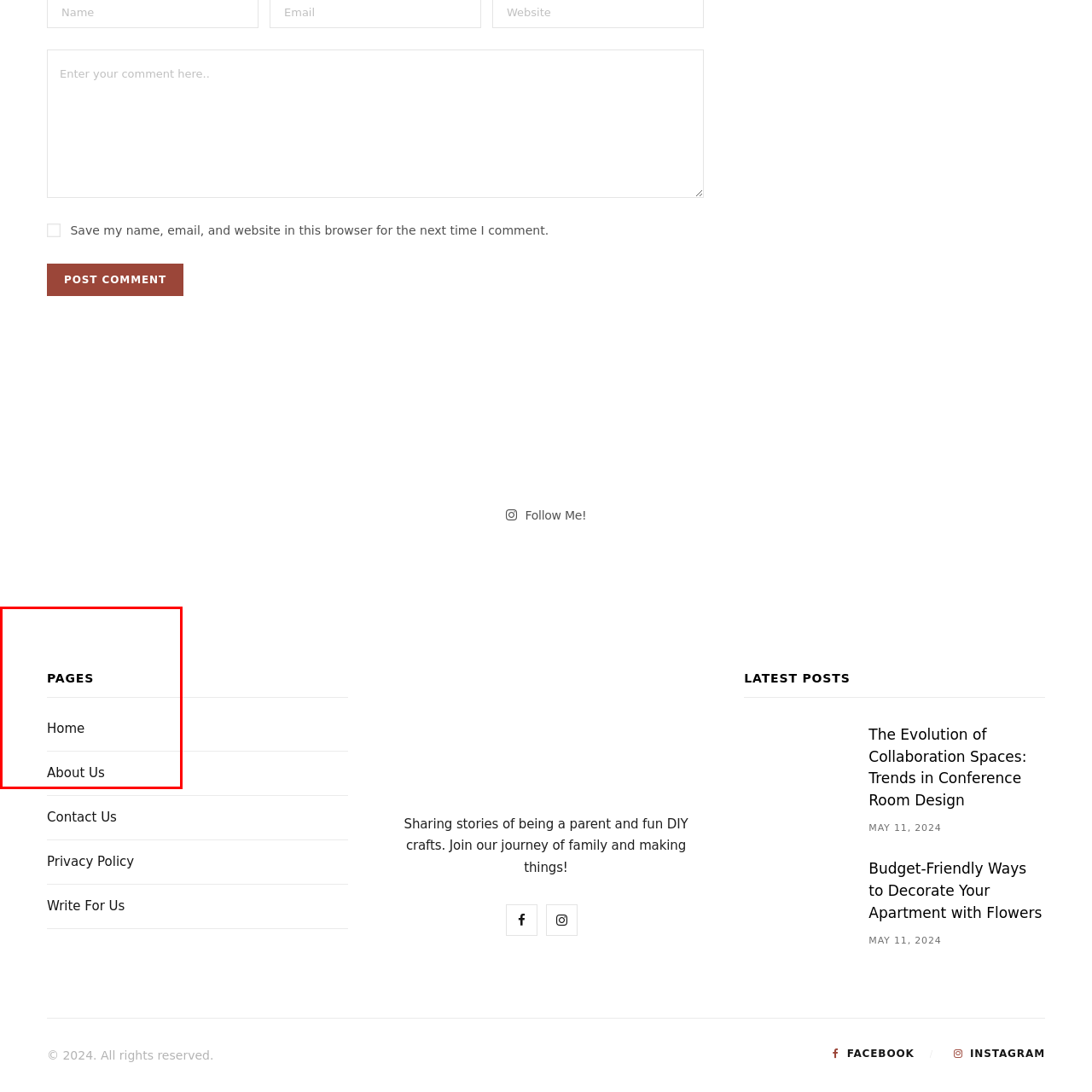How many links are displayed under the 'PAGES' heading?
Please examine the image highlighted within the red bounding box and respond to the question using a single word or phrase based on the image.

Two